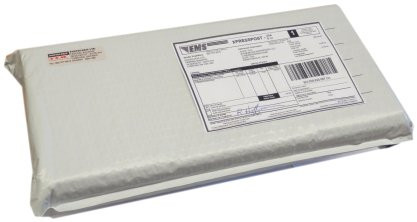What might the package contain?
Kindly offer a detailed explanation using the data available in the image.

Based on the context, it is suggested that the package might contain the 'Martian Keyboard Part# M68', which is related to a product currently listed on the website, and is likely awaiting final delivery to a customer within the U.S.A. or Canada.